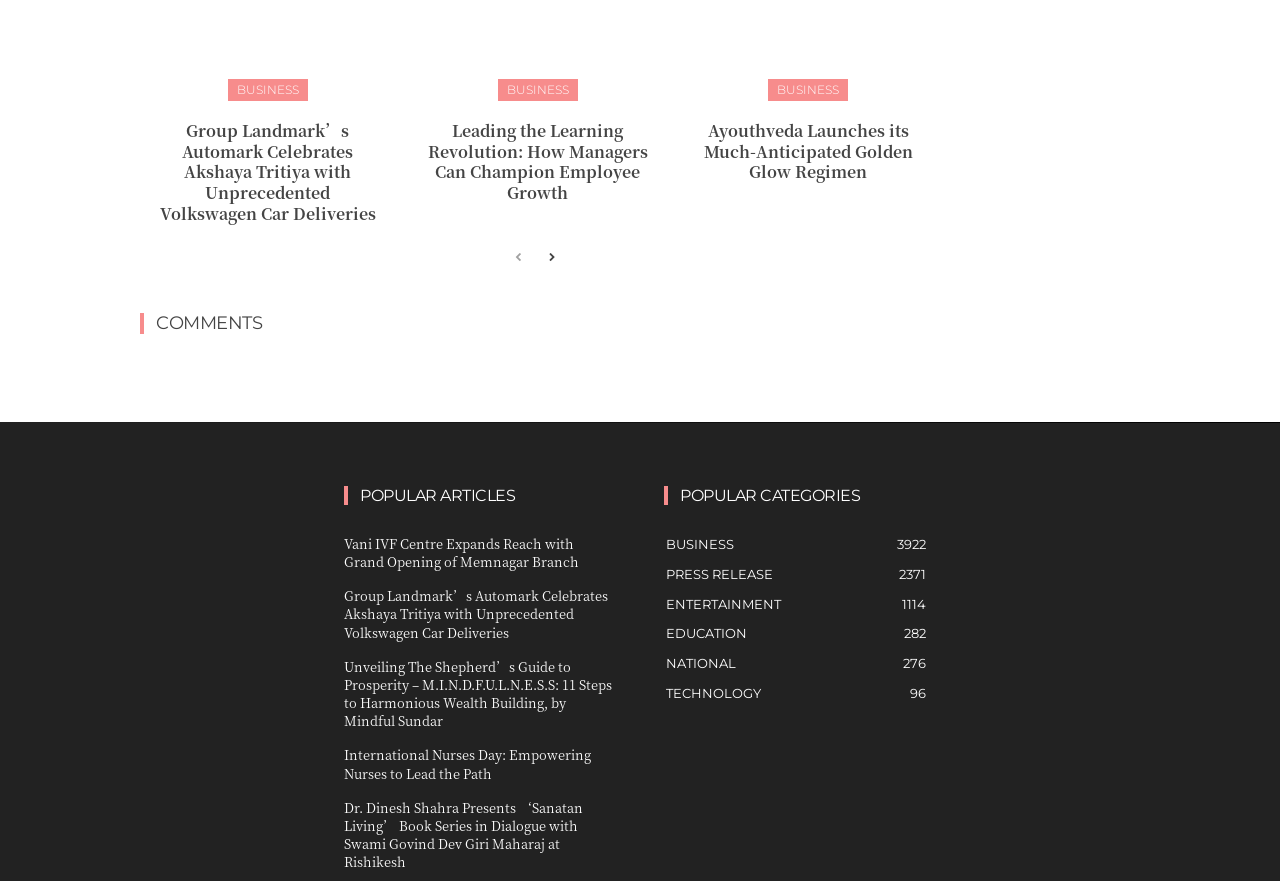Predict the bounding box of the UI element based on this description: "National276".

[0.52, 0.744, 0.575, 0.762]